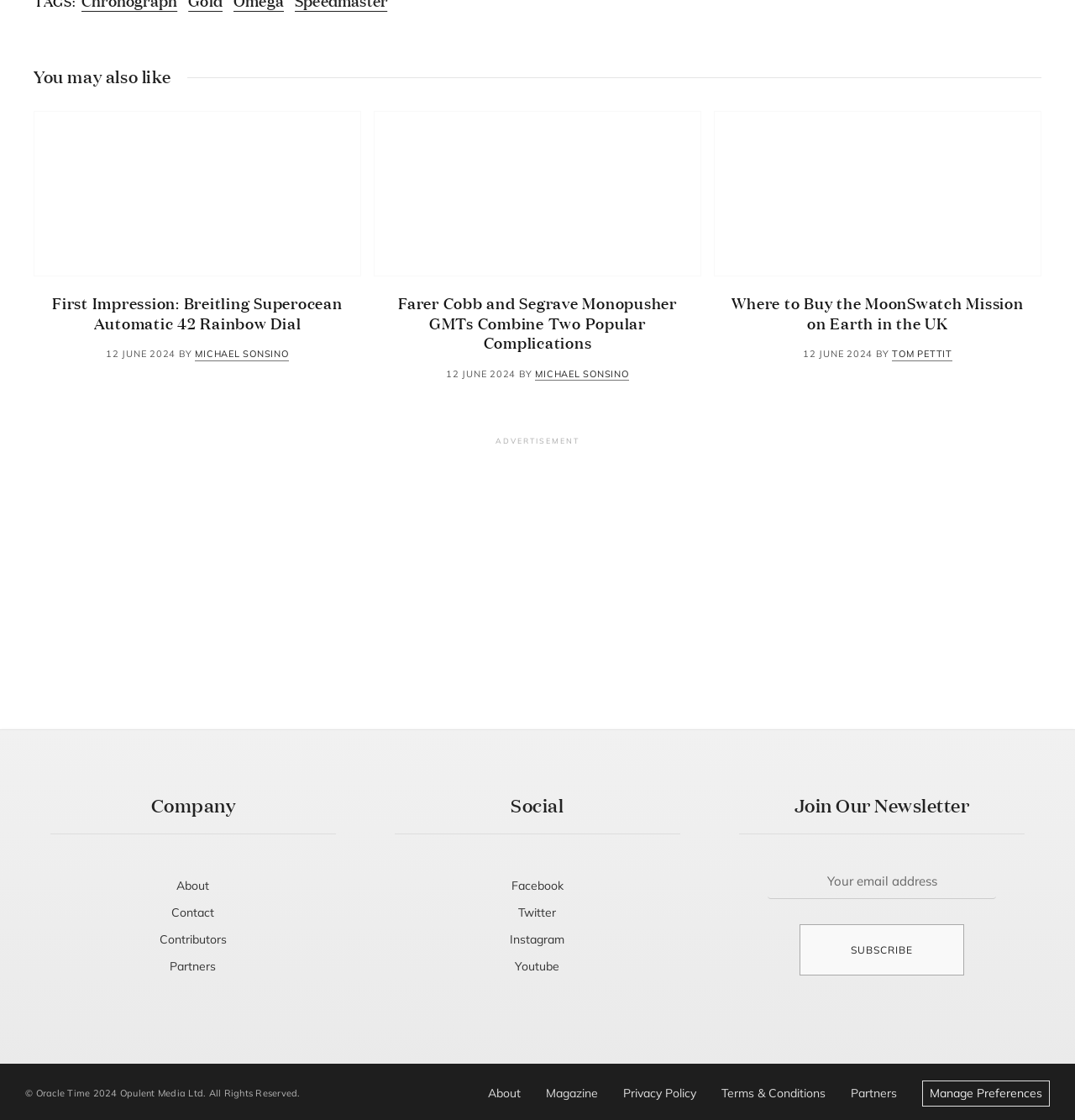Identify the bounding box coordinates of the area that should be clicked in order to complete the given instruction: "Read the article about Farer Cobb and Segrave Monopusher GMTs". The bounding box coordinates should be four float numbers between 0 and 1, i.e., [left, top, right, bottom].

[0.348, 0.099, 0.652, 0.362]